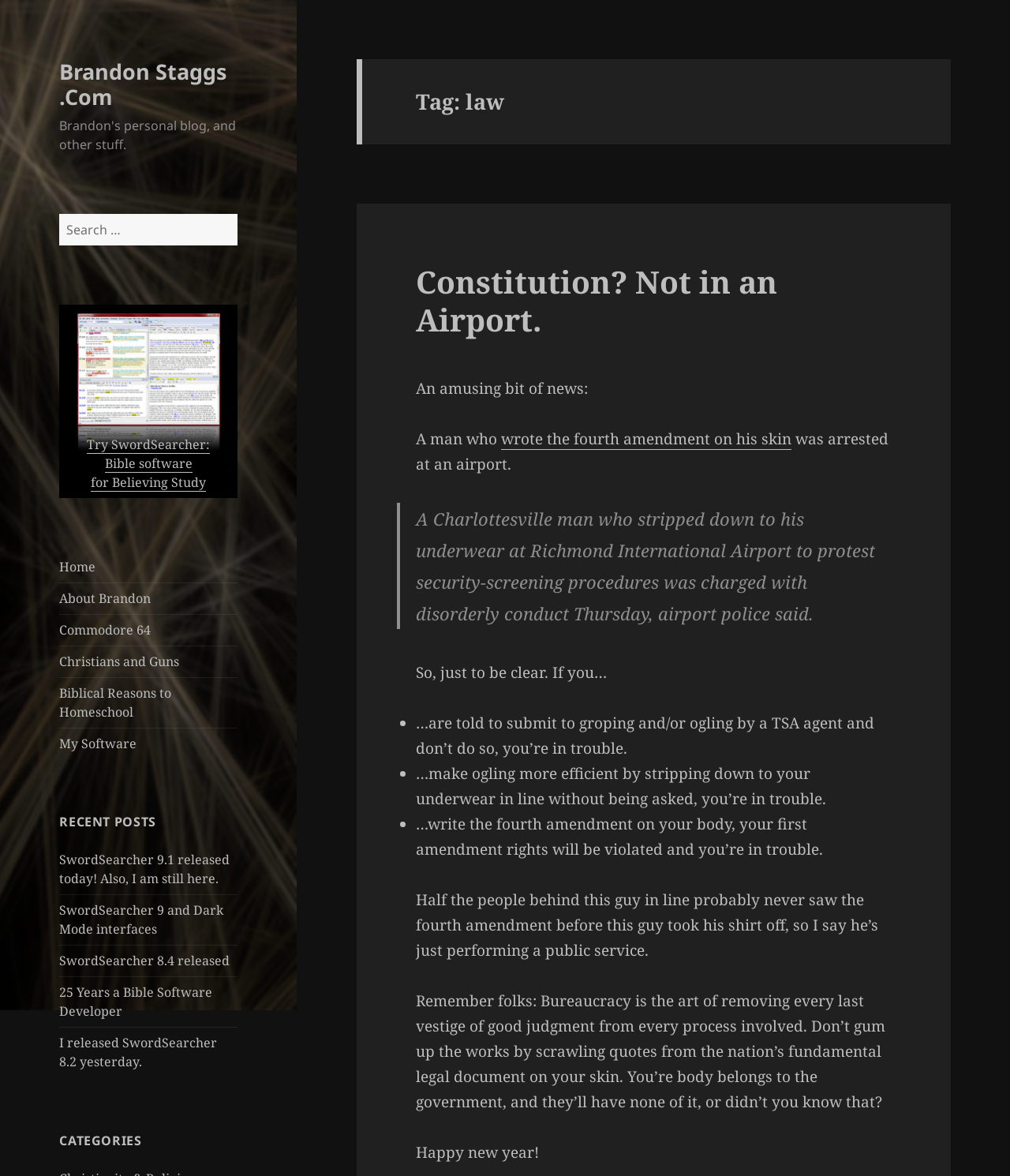Identify the bounding box coordinates of the specific part of the webpage to click to complete this instruction: "Click on the 'Home' link".

[0.059, 0.475, 0.095, 0.489]